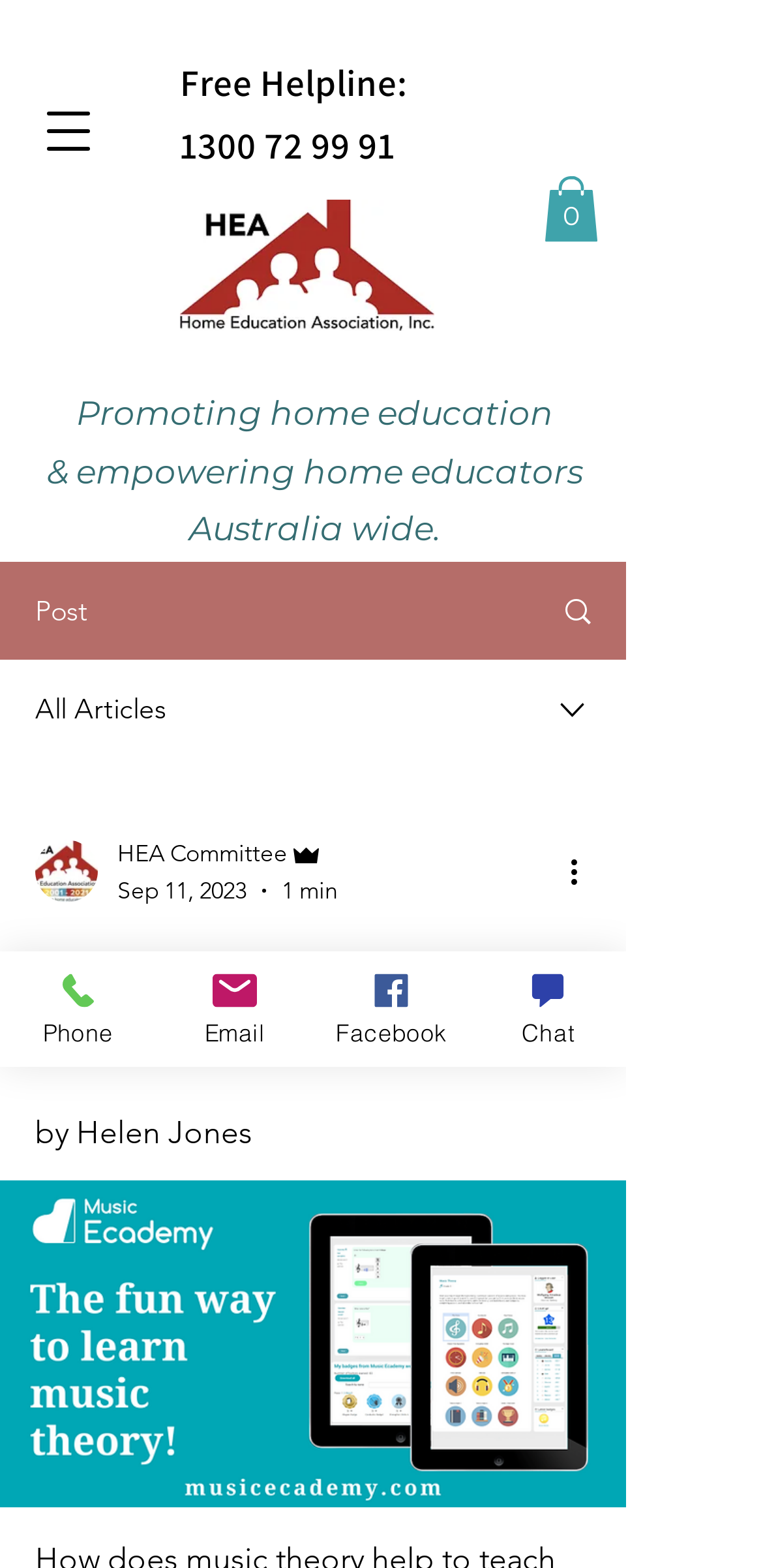Highlight the bounding box coordinates of the element that should be clicked to carry out the following instruction: "Chat with us". The coordinates must be given as four float numbers ranging from 0 to 1, i.e., [left, top, right, bottom].

[0.615, 0.607, 0.821, 0.68]